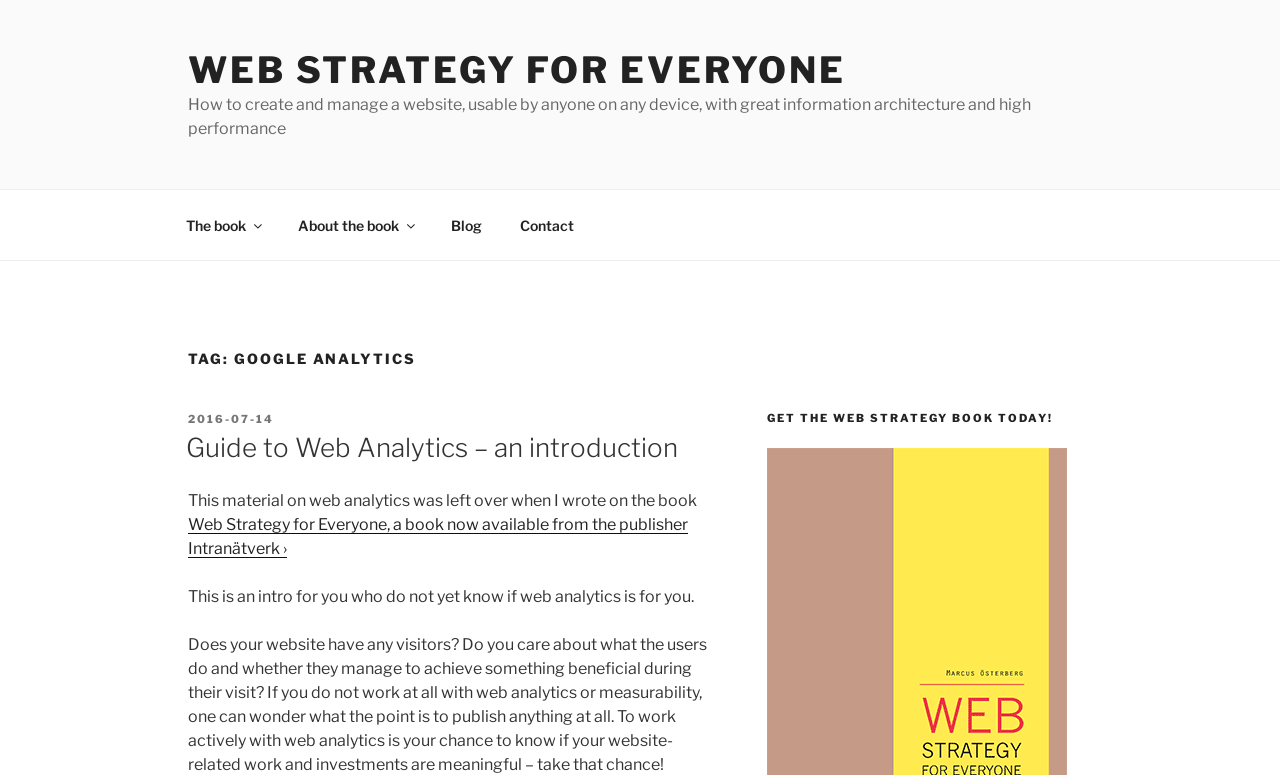Locate the bounding box coordinates of the element's region that should be clicked to carry out the following instruction: "get the web strategy book". The coordinates need to be four float numbers between 0 and 1, i.e., [left, top, right, bottom].

[0.599, 0.53, 0.853, 0.55]